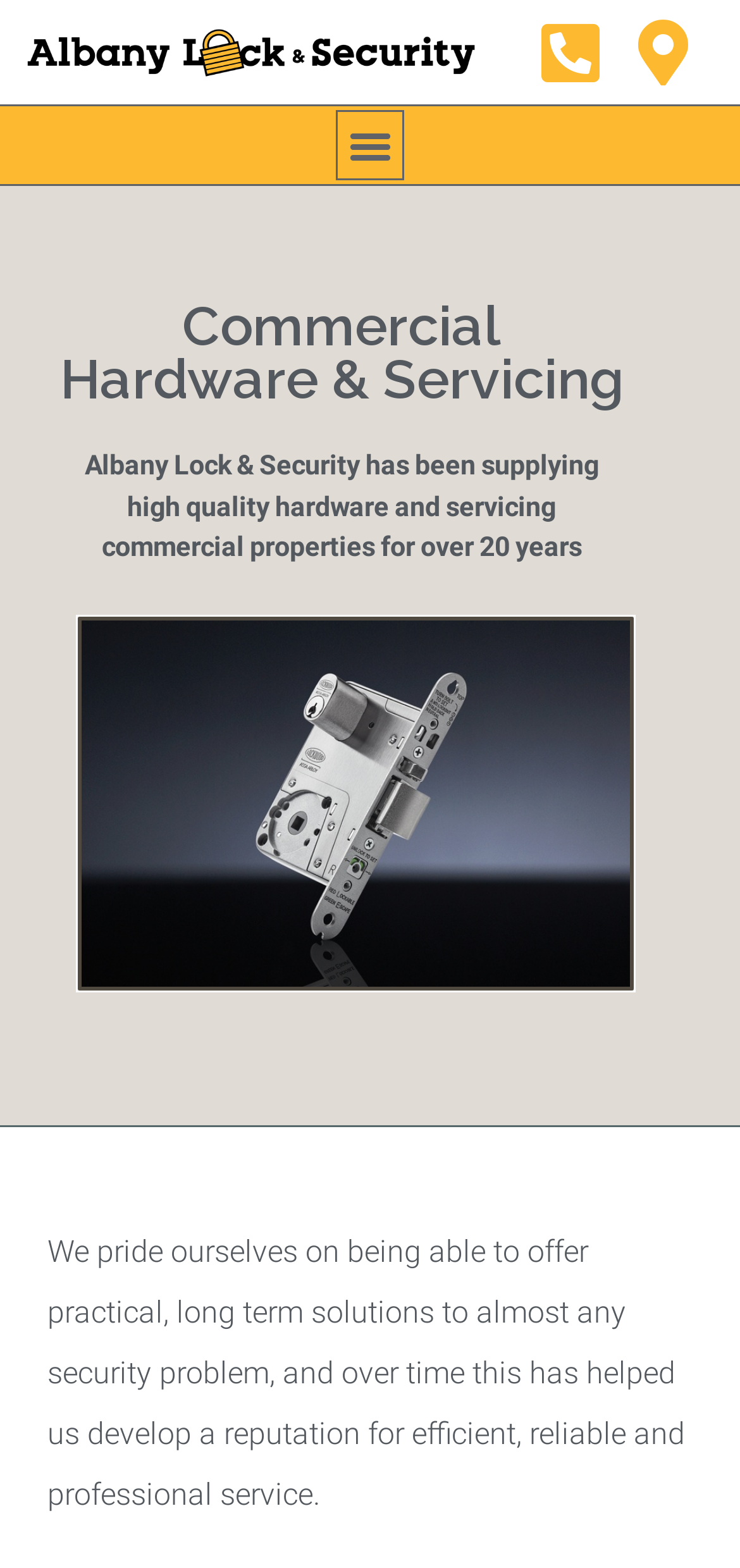Is the menu expanded?
Provide a short answer using one word or a brief phrase based on the image.

No